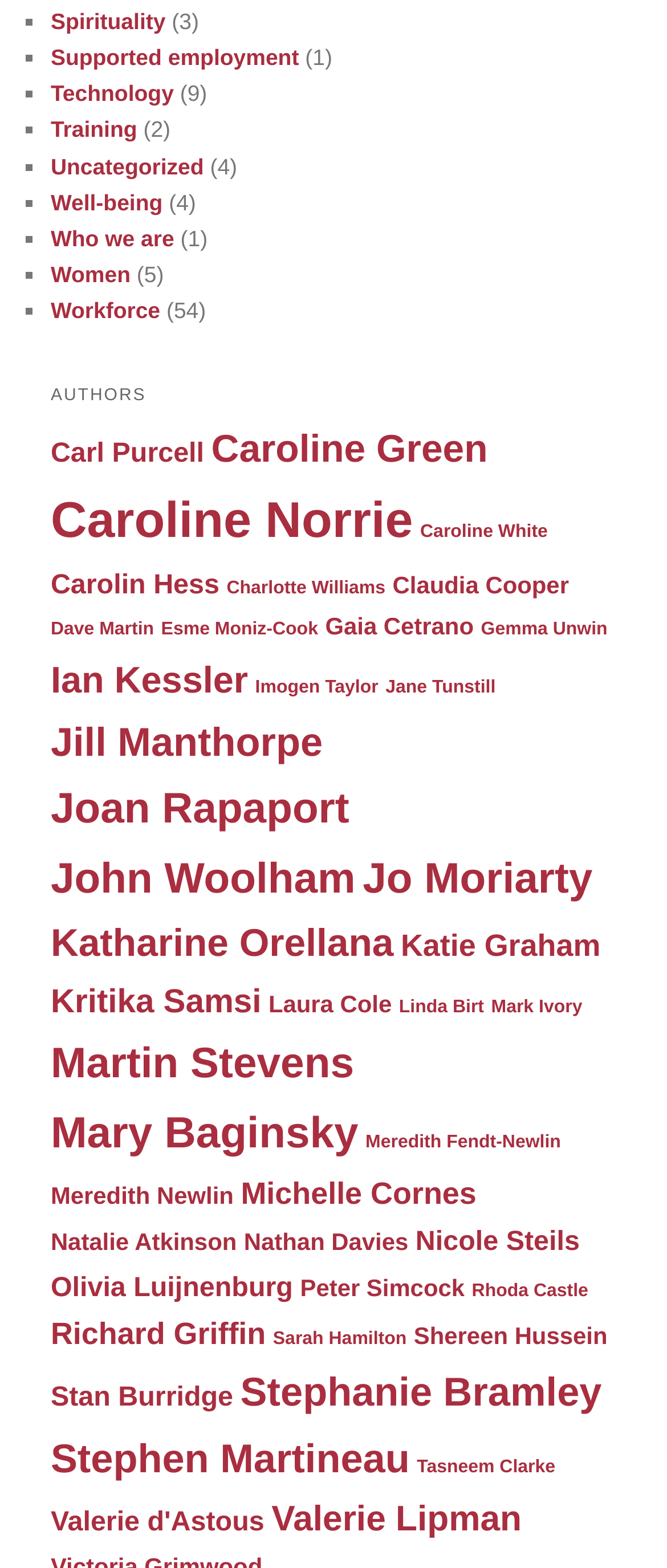Is there an author with more than 10 items?
Refer to the image and provide a concise answer in one word or phrase.

Yes